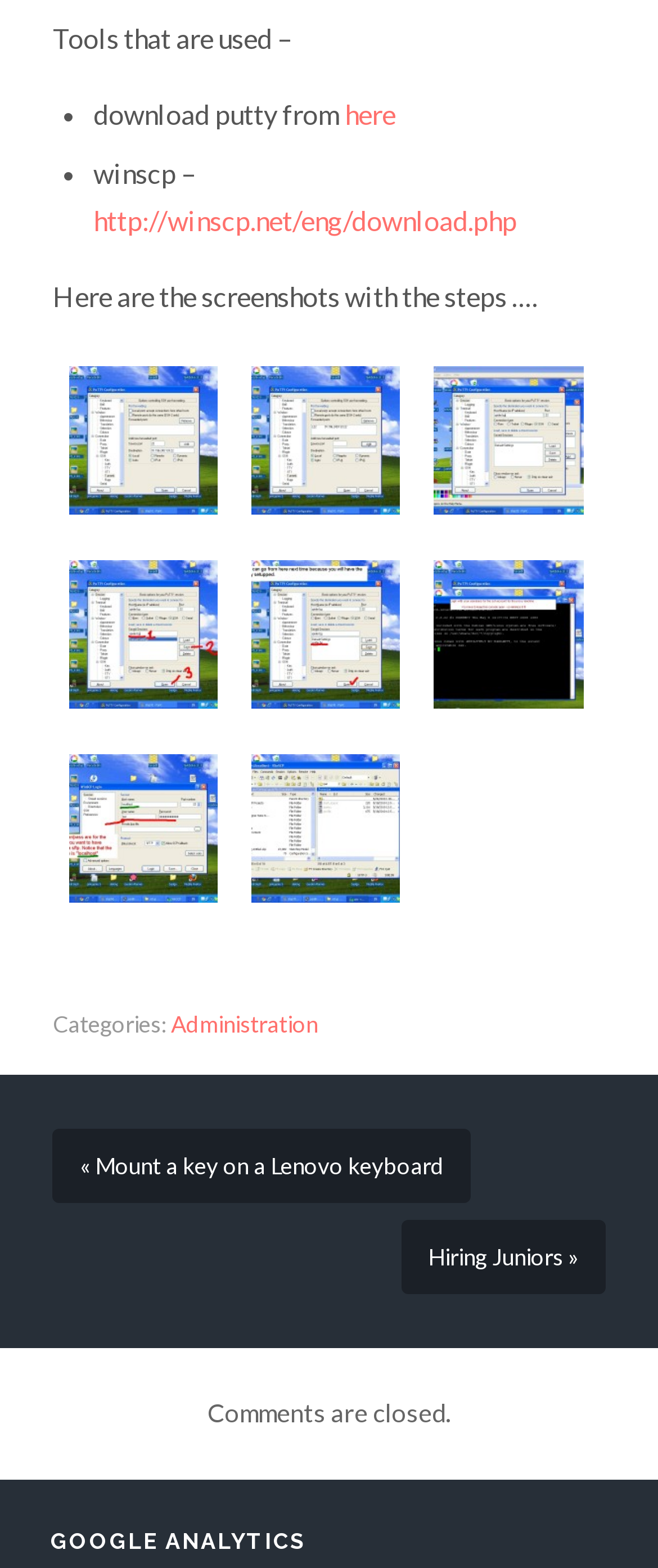Provide your answer in one word or a succinct phrase for the question: 
How many categories are listed?

one